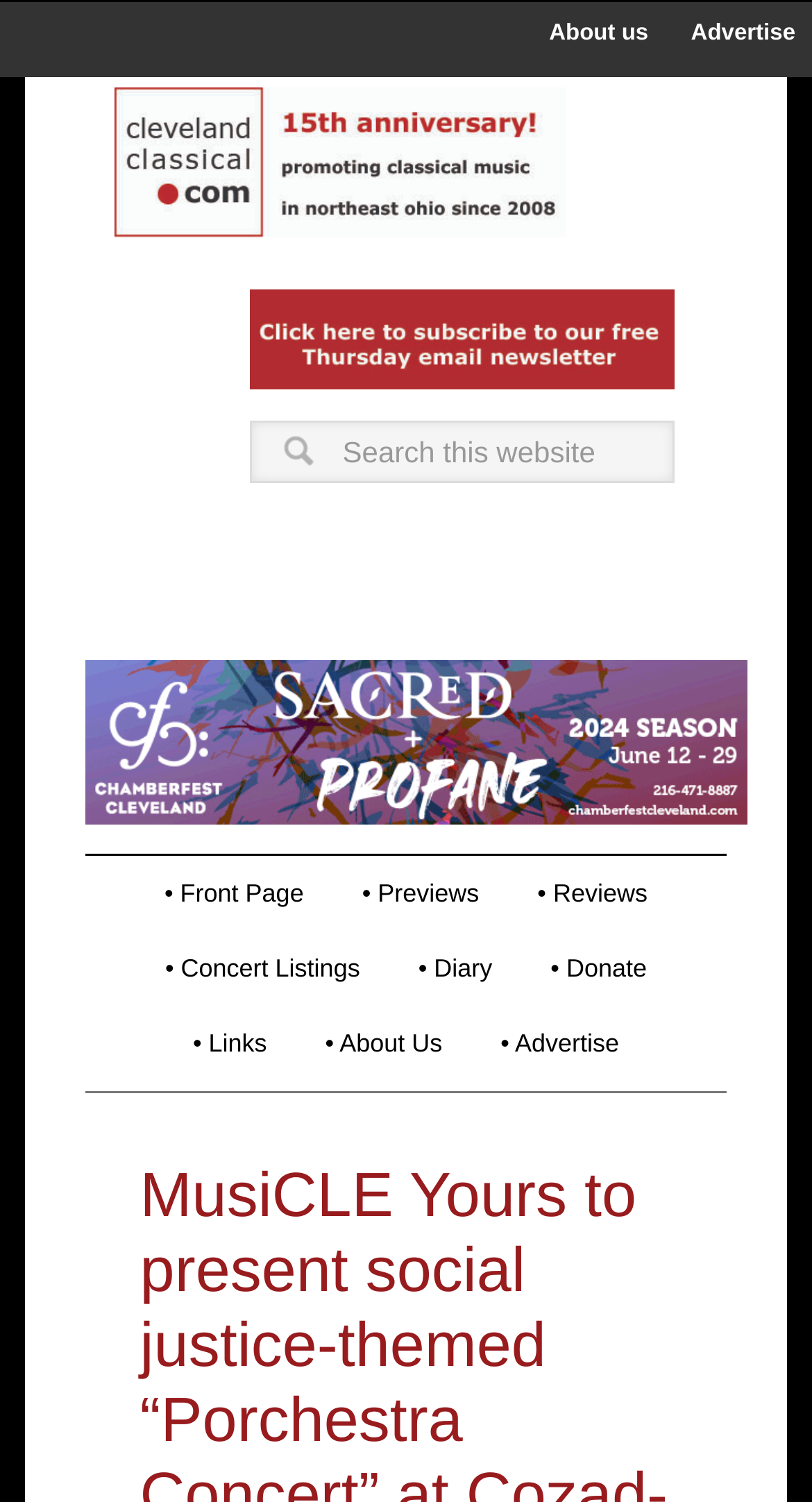Generate a thorough description of the webpage.

The webpage is an archive page for Emma Shook on Cleveland Classical, a website focused on classical music. At the top, there is a secondary navigation menu with links to "About us" and "Advertise". Below this, there is a header section with a link to "ClevelandClassical.com Header" accompanied by an image. 

To the right of the header, there is an advertisement section with an image and a link labeled "Ad". Below this, there is a search bar with a search box and a "Search" button. The search button has the text "SEARCH" on it.

Further down the page, there is a main navigation menu with links to various sections of the website, including "Front Page", "Previews", "Reviews", "Concert Listings", "Diary", "Donate", "Links", "About Us", and "Advertise". These links are arranged horizontally across the page.

On the left side of the page, there is another advertisement section with an image and a link labeled "Ad".